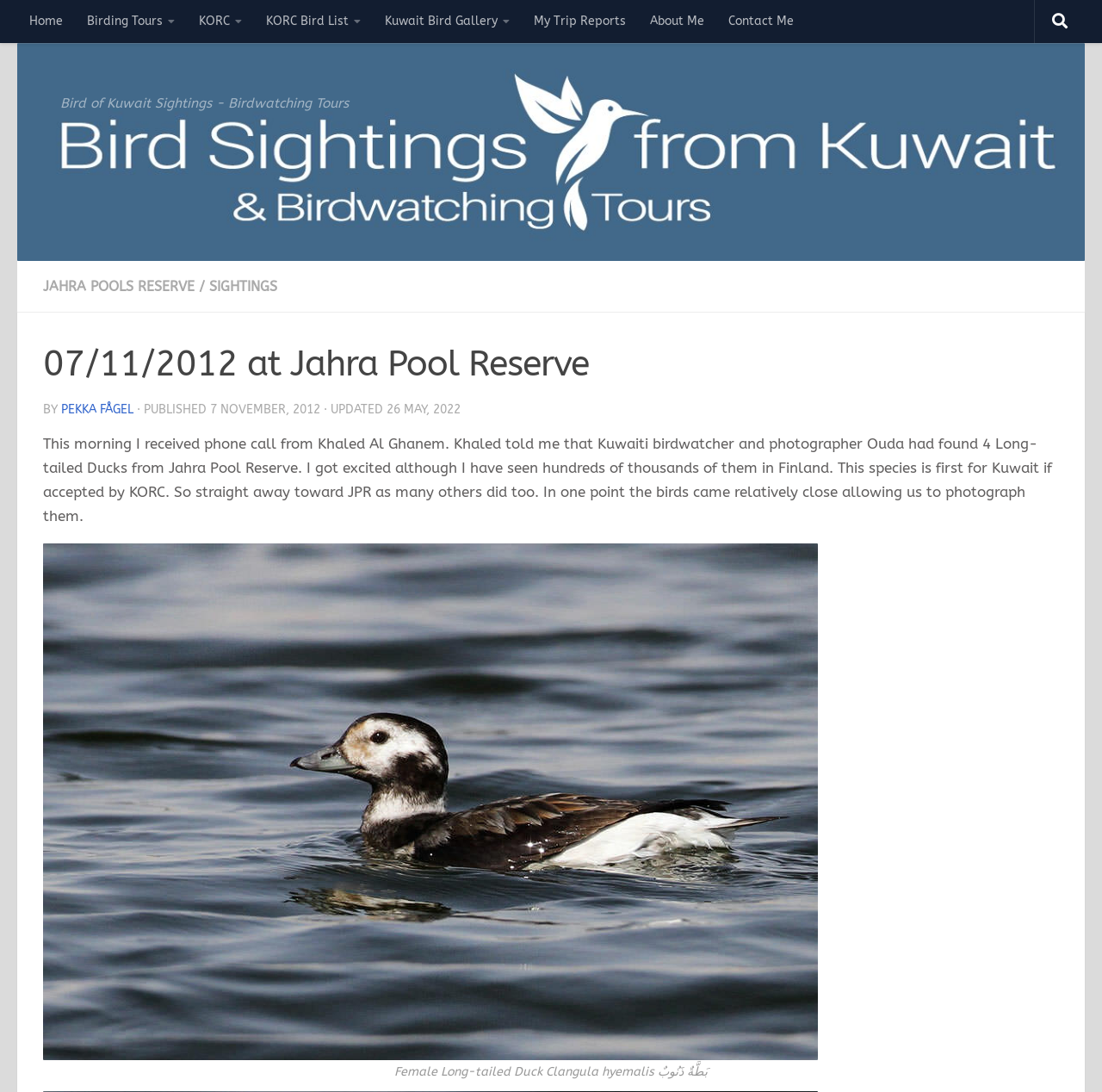Predict the bounding box coordinates for the UI element described as: "Contact Me". The coordinates should be four float numbers between 0 and 1, presented as [left, top, right, bottom].

[0.65, 0.0, 0.731, 0.039]